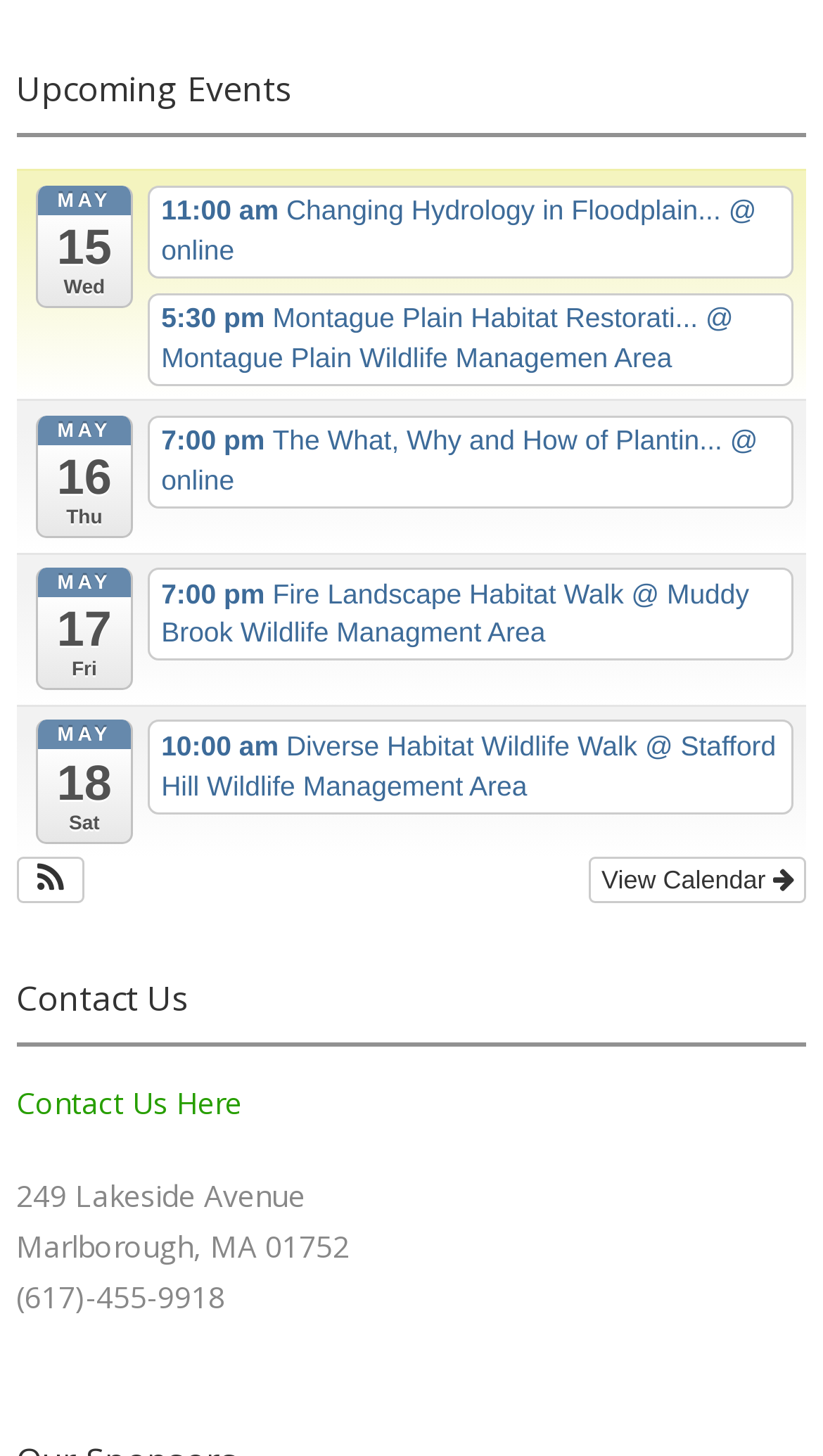Given the element description: "Add", predict the bounding box coordinates of the UI element it refers to, using four float numbers between 0 and 1, i.e., [left, top, right, bottom].

[0.023, 0.59, 0.101, 0.619]